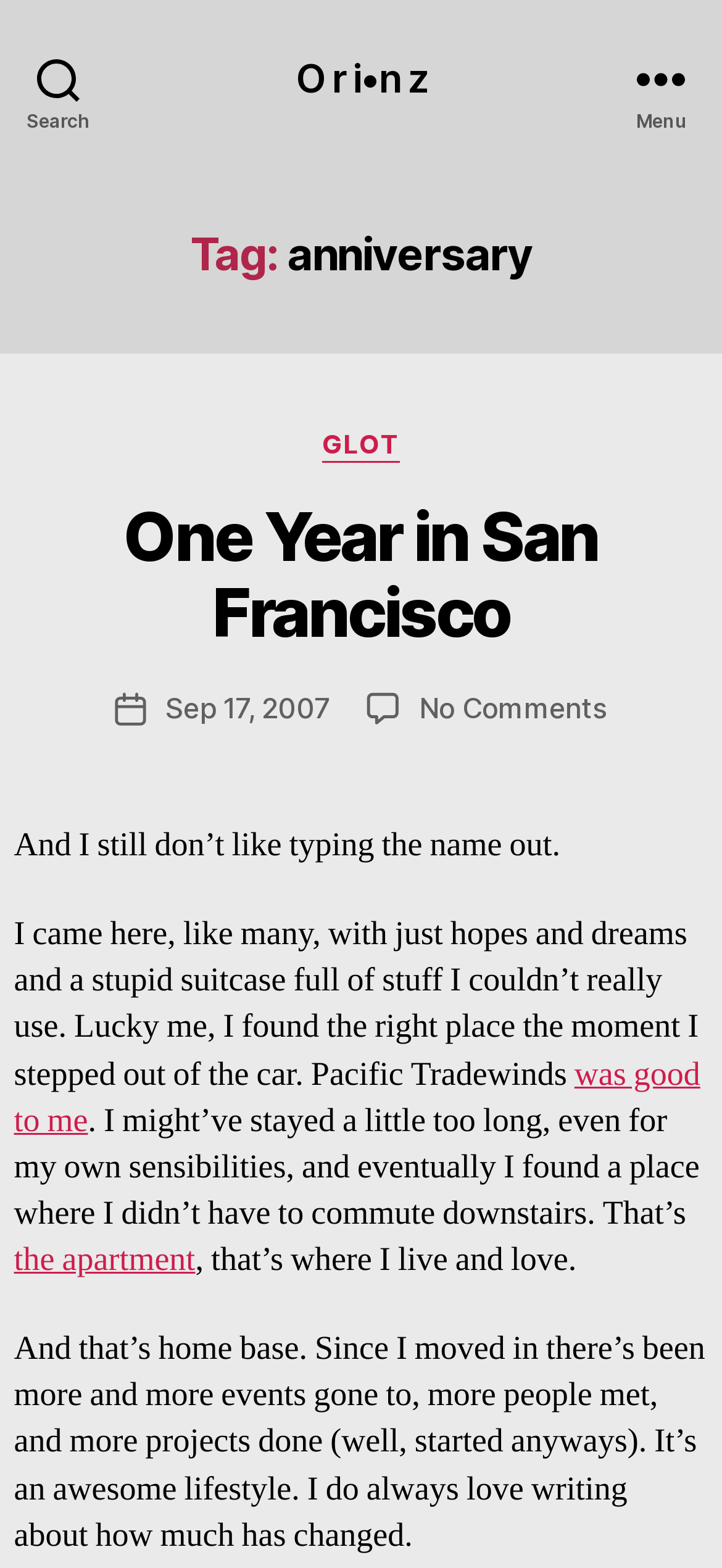Please identify the bounding box coordinates of the element I should click to complete this instruction: 'Search'. The coordinates should be given as four float numbers between 0 and 1, like this: [left, top, right, bottom].

[0.0, 0.0, 0.162, 0.099]